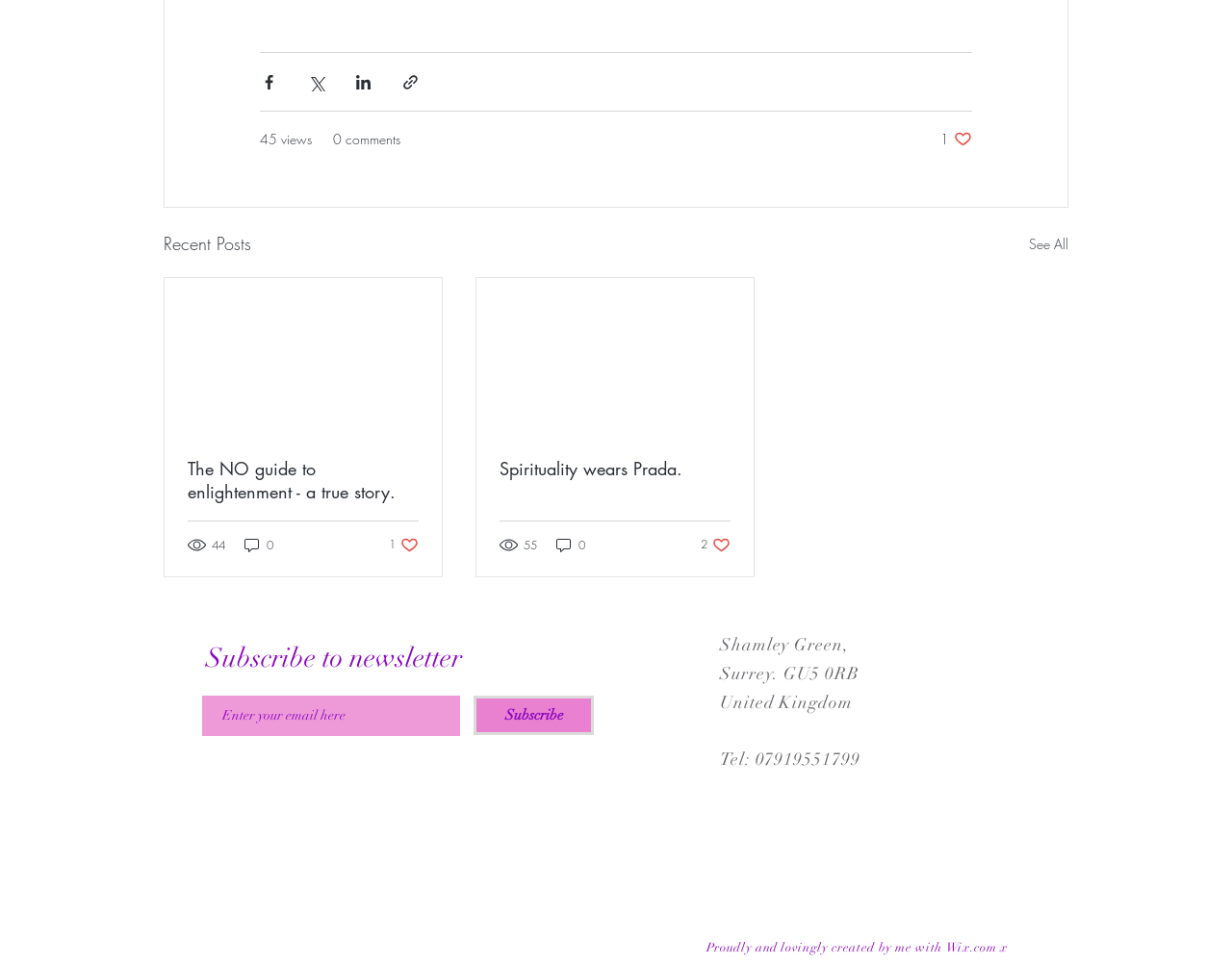Please find the bounding box coordinates of the element's region to be clicked to carry out this instruction: "Share via Facebook".

[0.211, 0.075, 0.226, 0.094]